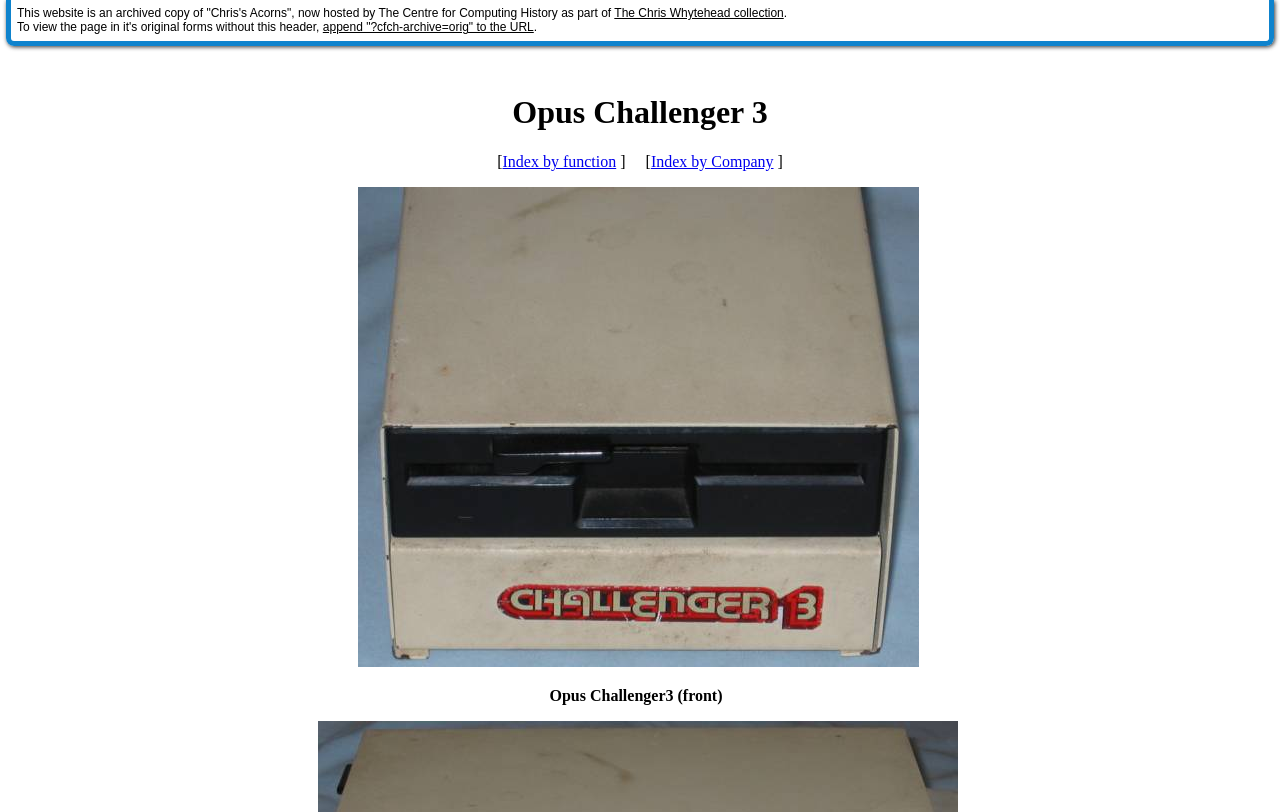What is the name of the device shown in the image?
Use the screenshot to answer the question with a single word or phrase.

Opus Challenger 3